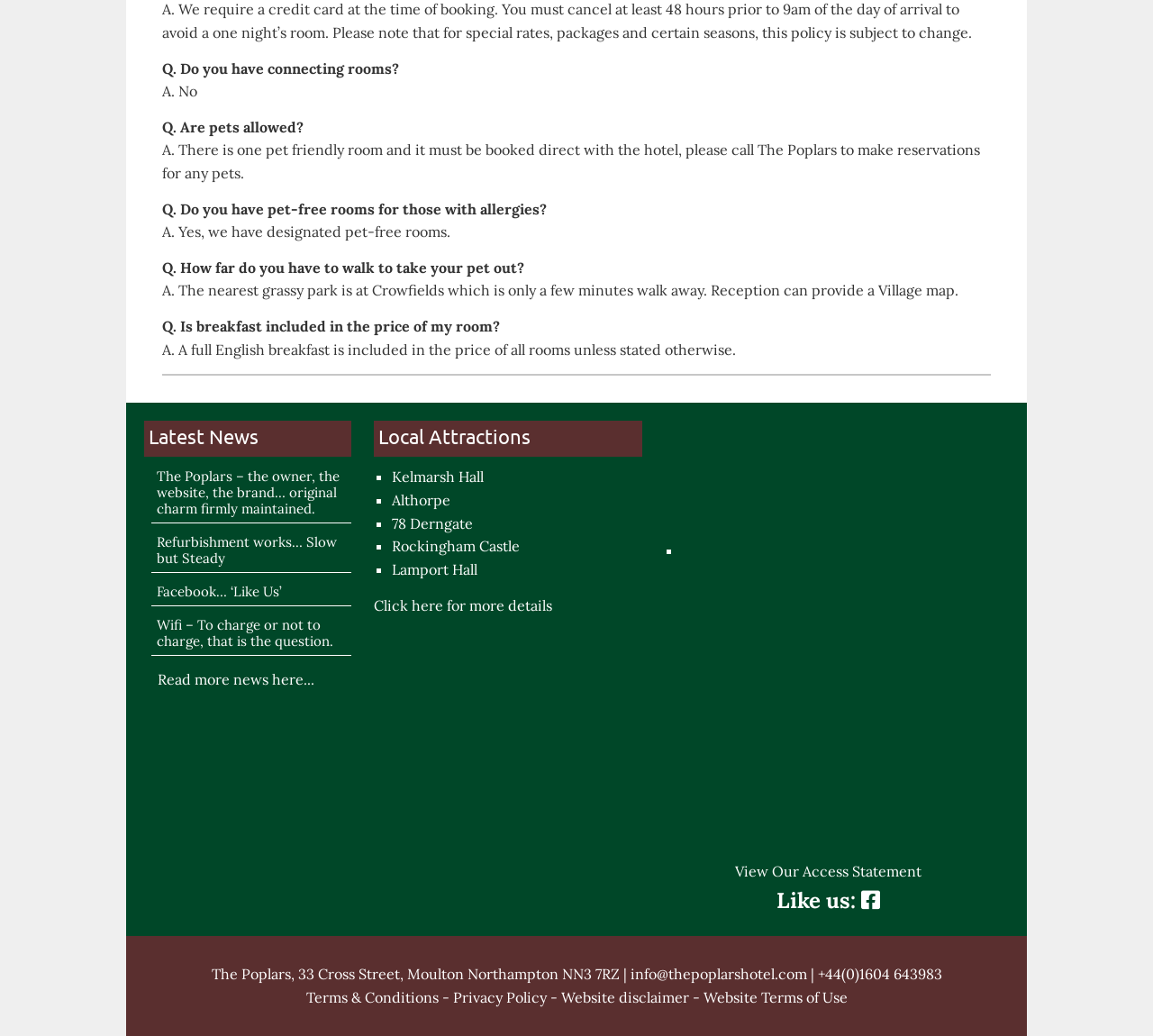Determine the bounding box coordinates of the clickable element necessary to fulfill the instruction: "Send an email to info@thepoplarshotel.com". Provide the coordinates as four float numbers within the 0 to 1 range, i.e., [left, top, right, bottom].

[0.546, 0.931, 0.7, 0.949]